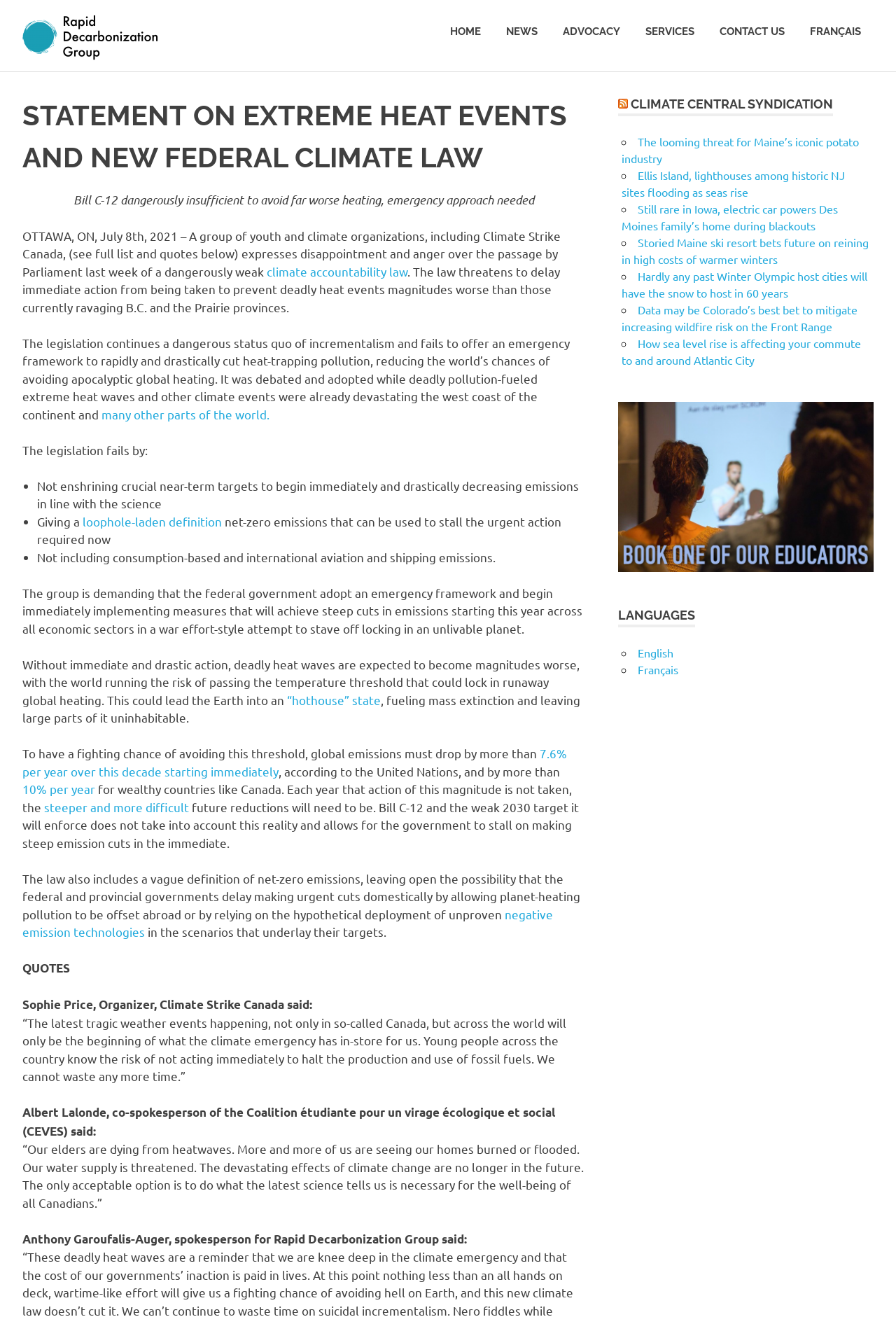What is the main topic of the webpage? Analyze the screenshot and reply with just one word or a short phrase.

Climate change